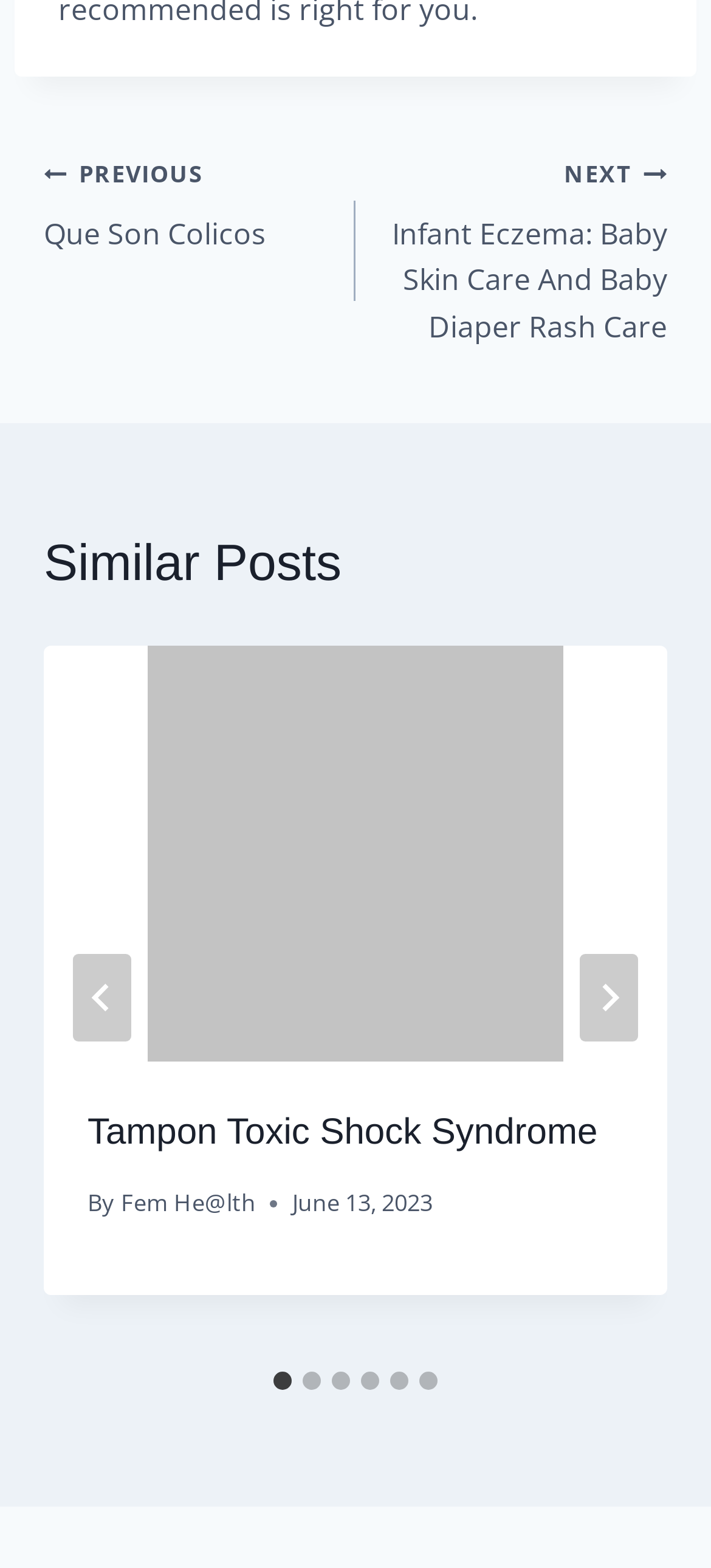Please specify the bounding box coordinates of the region to click in order to perform the following instruction: "Select slide 2".

[0.426, 0.874, 0.451, 0.886]